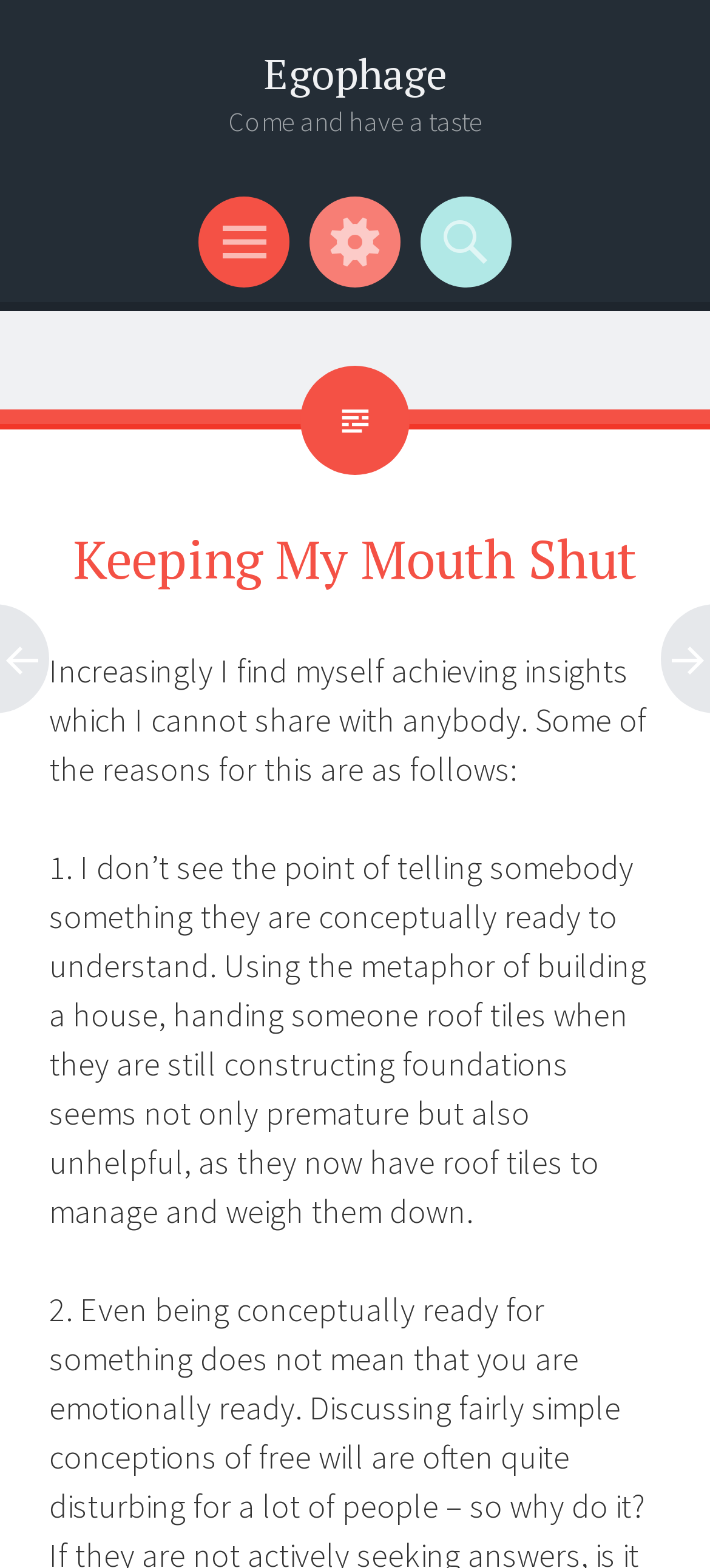What is the metaphor used in the article?
Please answer the question with a single word or phrase, referencing the image.

Building a house